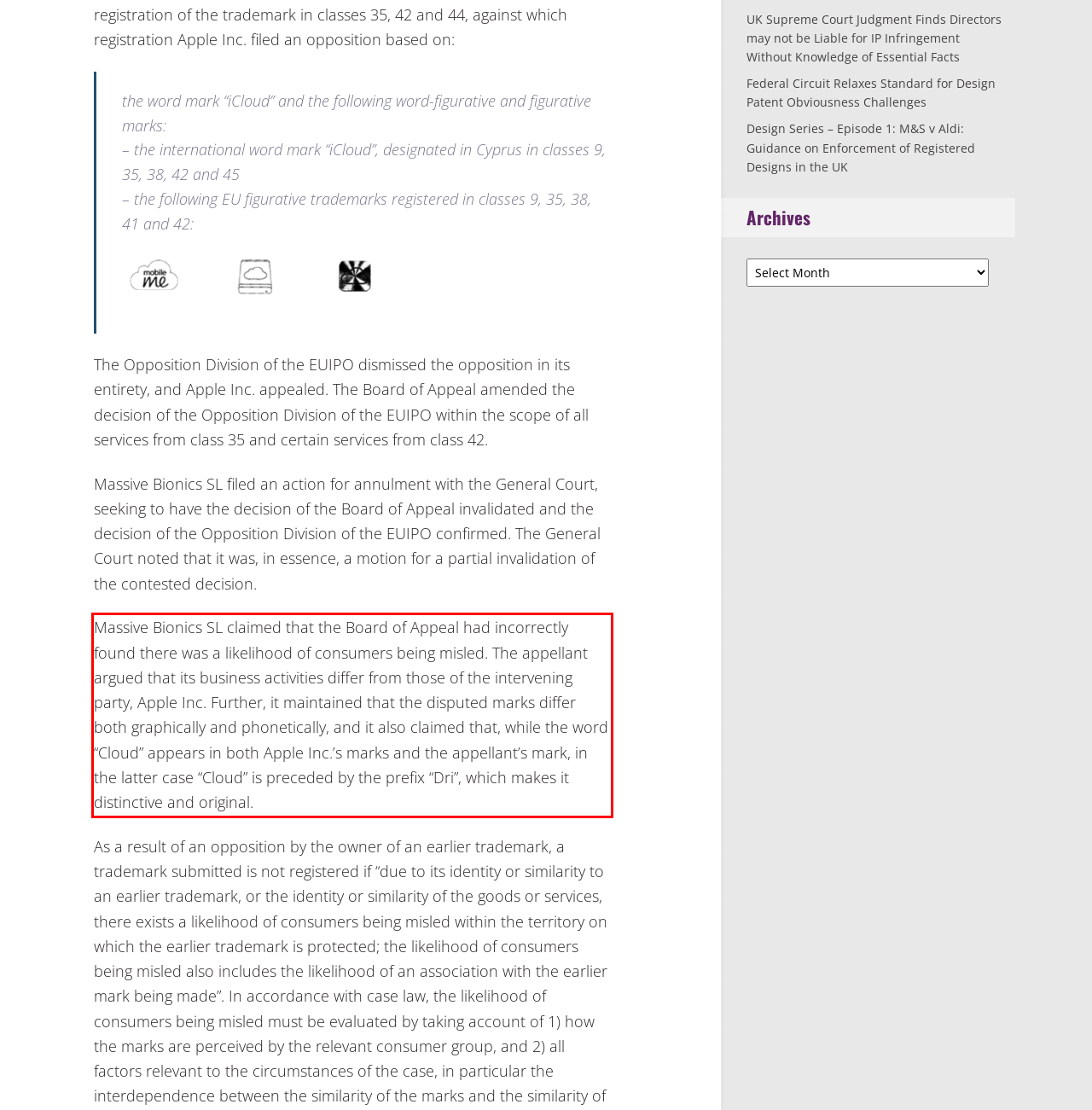Please examine the webpage screenshot containing a red bounding box and use OCR to recognize and output the text inside the red bounding box.

Massive Bionics SL claimed that the Board of Appeal had incorrectly found there was a likelihood of consumers being misled. The appellant argued that its business activities differ from those of the intervening party, Apple Inc. Further, it maintained that the disputed marks differ both graphically and phonetically, and it also claimed that, while the word “Cloud” appears in both Apple Inc.’s marks and the appellant’s mark, in the latter case “Cloud” is preceded by the prefix “Dri”, which makes it distinctive and original.